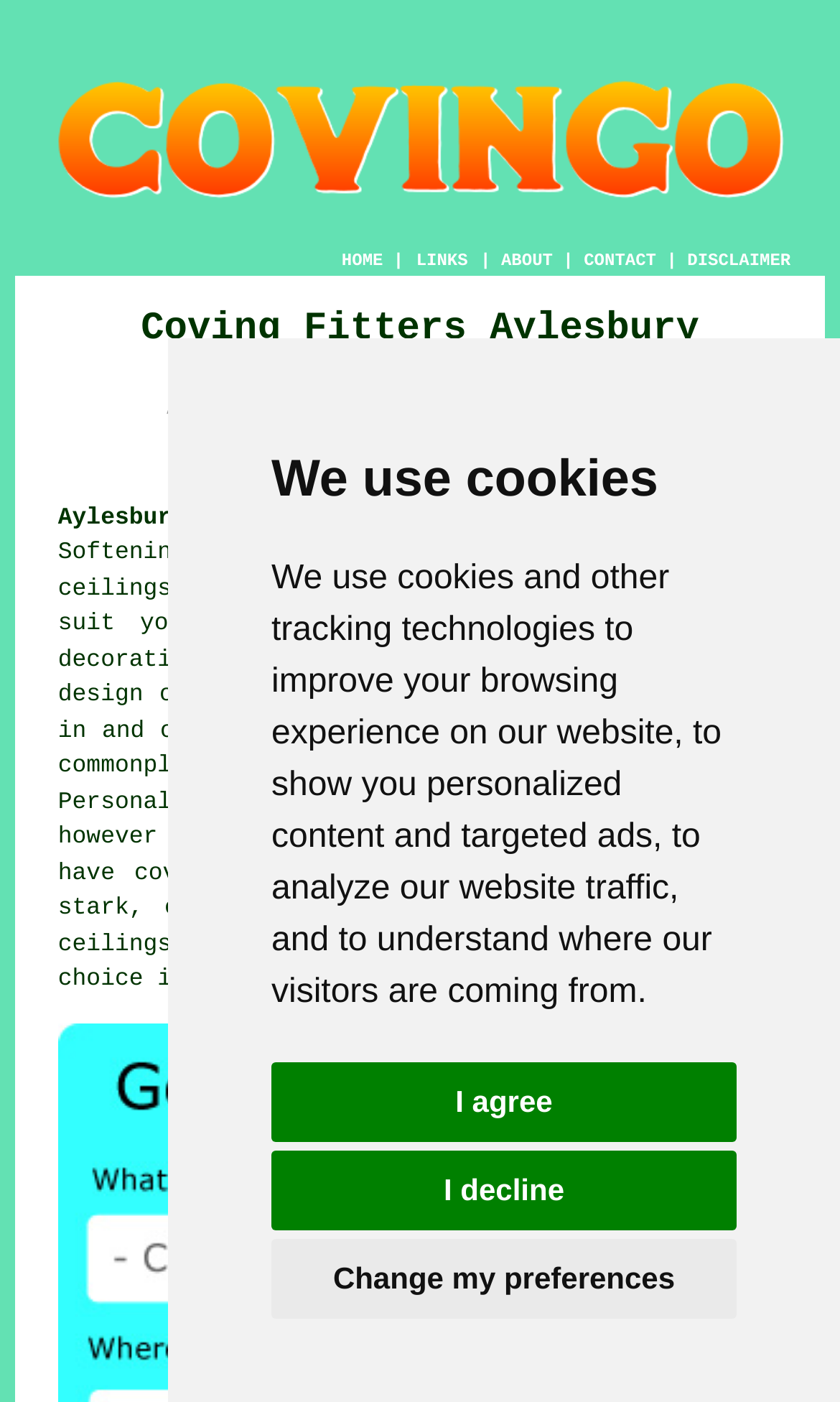What is the geographical area served by this website?
Ensure your answer is thorough and detailed.

Based on the webpage content, it appears that the geographical area served by this website is Aylesbury, specifically the postcodes HP18 to HP21, as indicated by the link 'Aylesbury Coving Installation (HP18 to HP21):'.